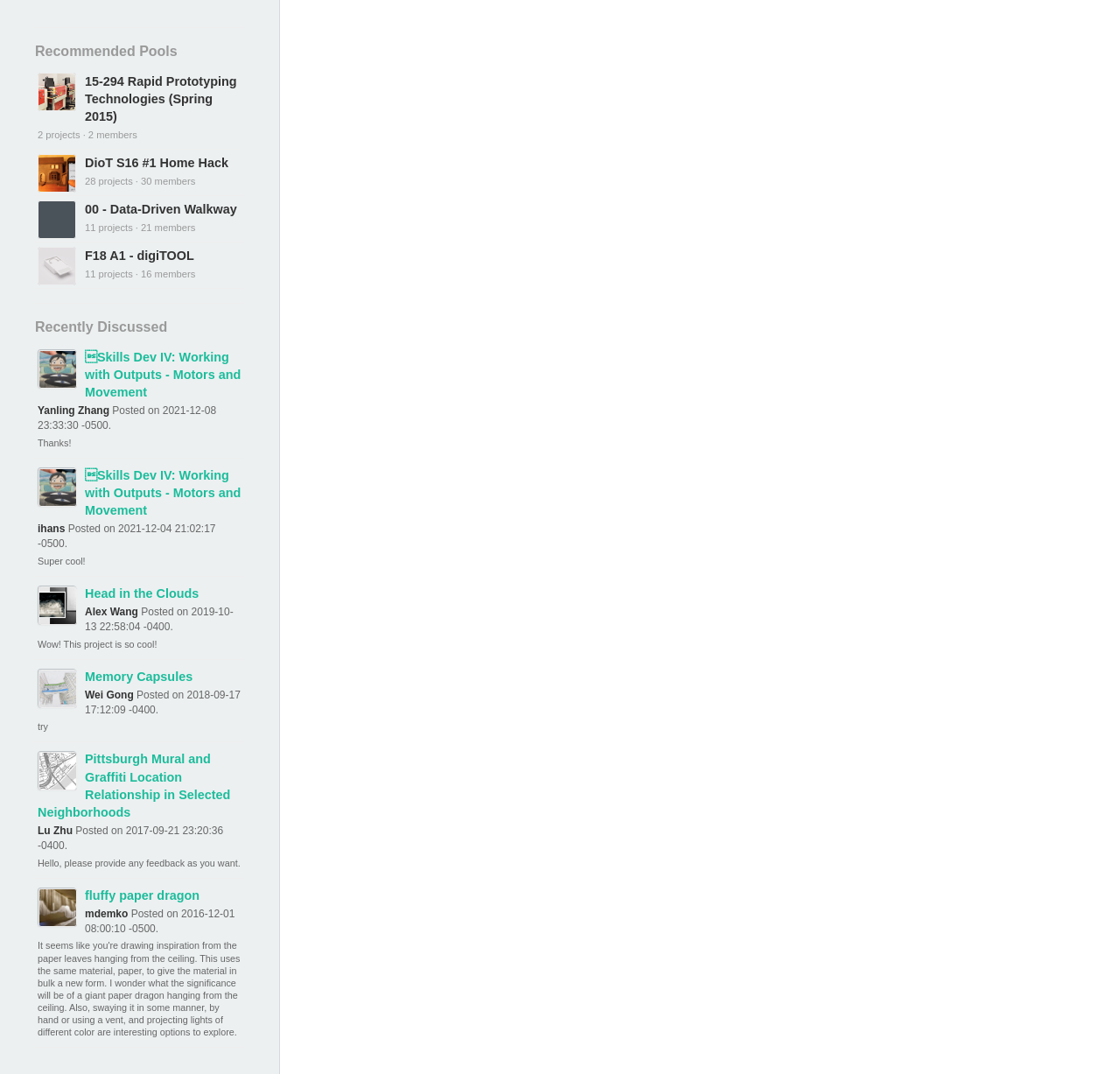Please find the bounding box coordinates (top-left x, top-left y, bottom-right x, bottom-right y) in the screenshot for the UI element described as follows: fluffy paper dragon

[0.076, 0.827, 0.178, 0.84]